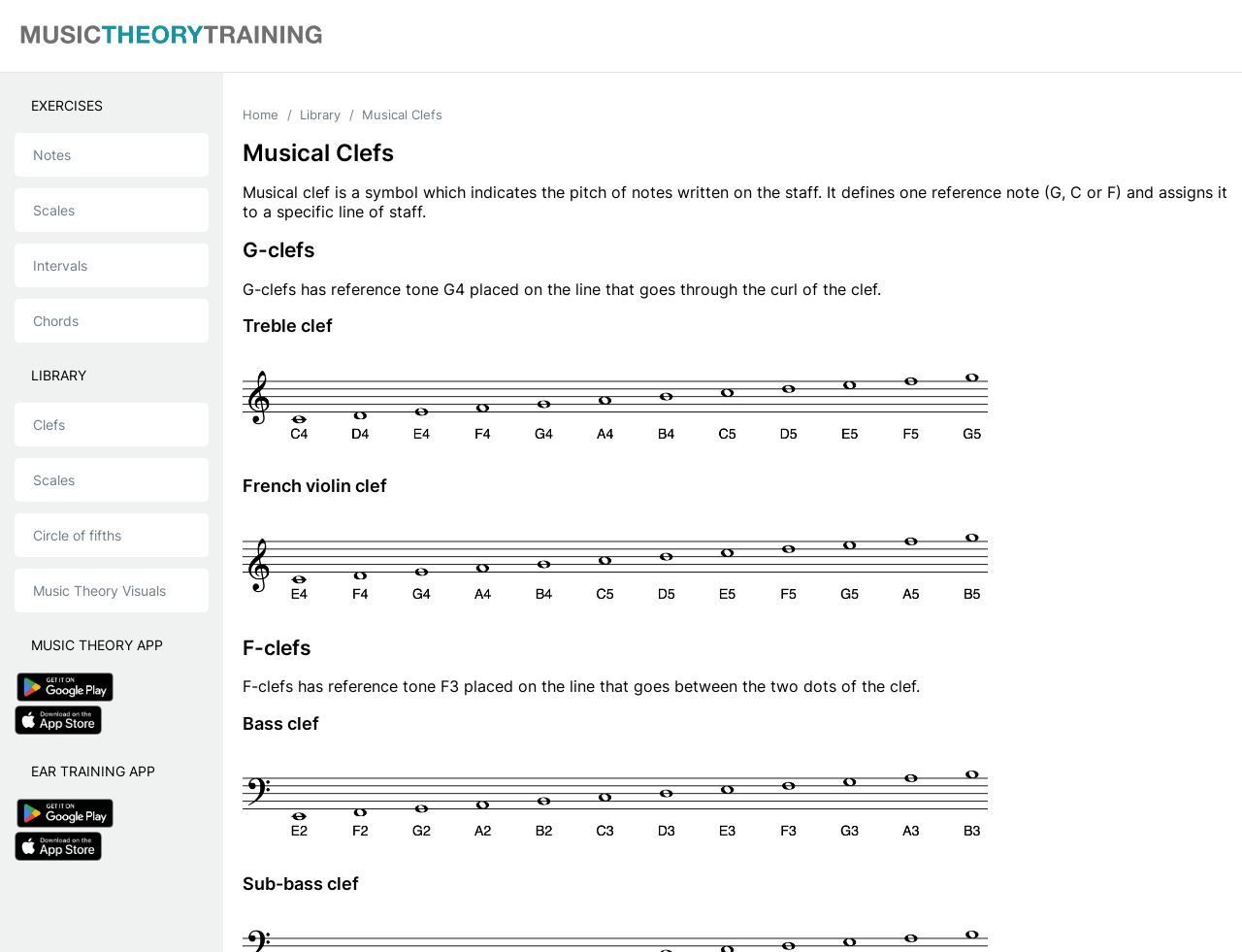What type of clef has a reference tone of G4?
Provide a short answer using one word or a brief phrase based on the image.

G-clefs